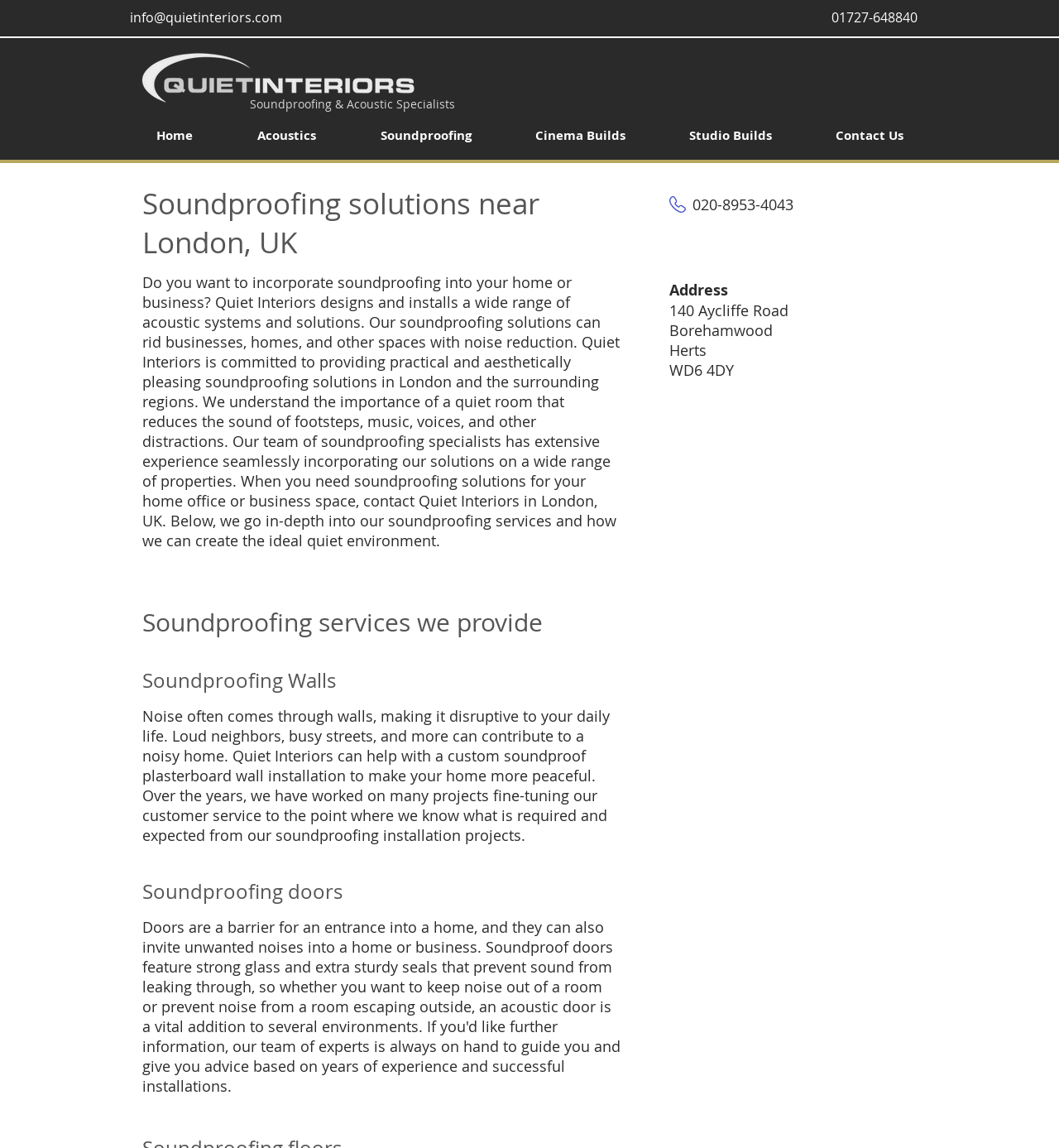What is the phone number of Quiet Interiors?
From the details in the image, provide a complete and detailed answer to the question.

I found the phone number of Quiet Interiors by looking at the contact information section on the webpage. The phone number is written as '020-8953-4043'.